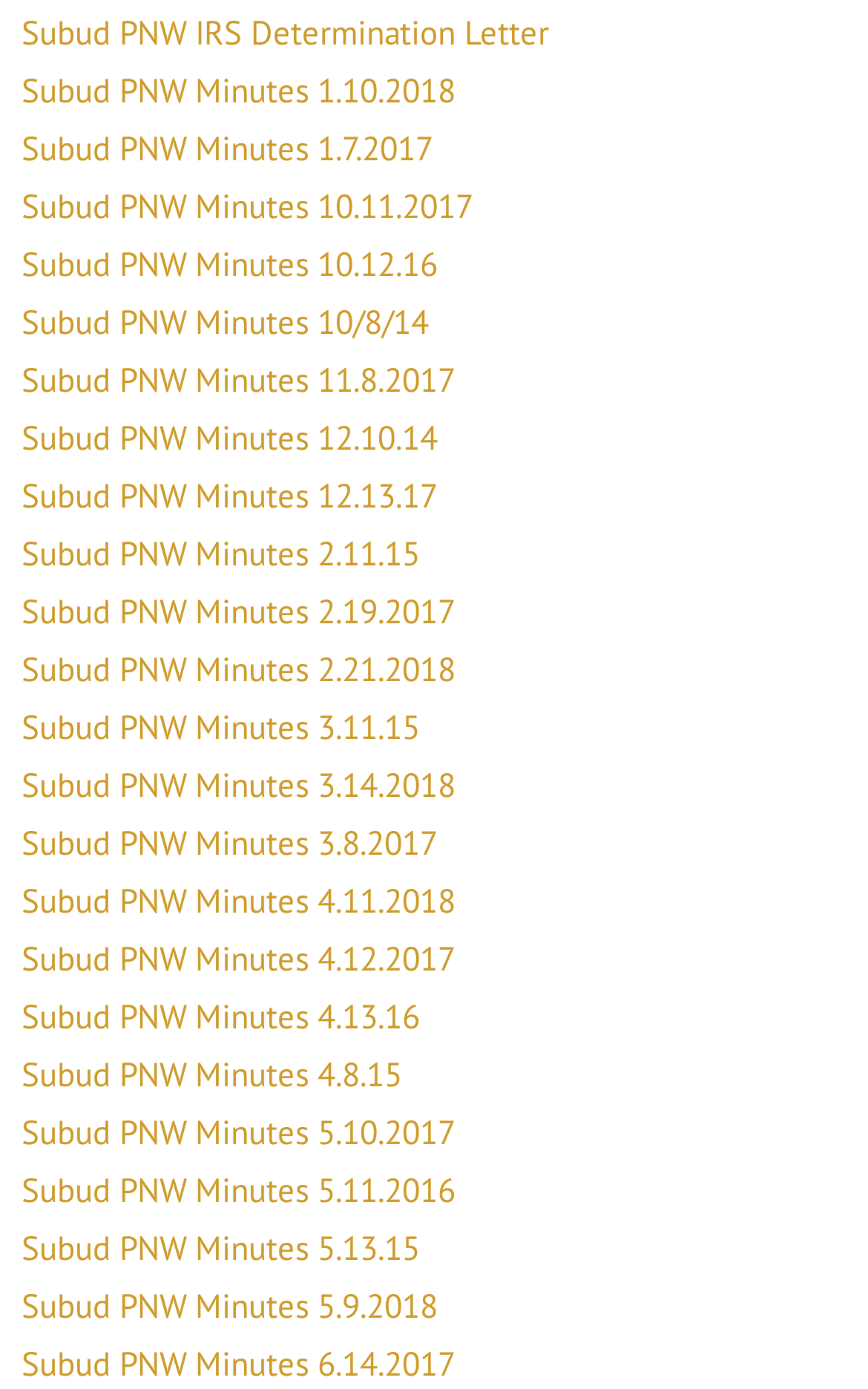Can you pinpoint the bounding box coordinates for the clickable element required for this instruction: "view Subud PNW Minutes 1.7.2017"? The coordinates should be four float numbers between 0 and 1, i.e., [left, top, right, bottom].

[0.025, 0.092, 0.499, 0.122]